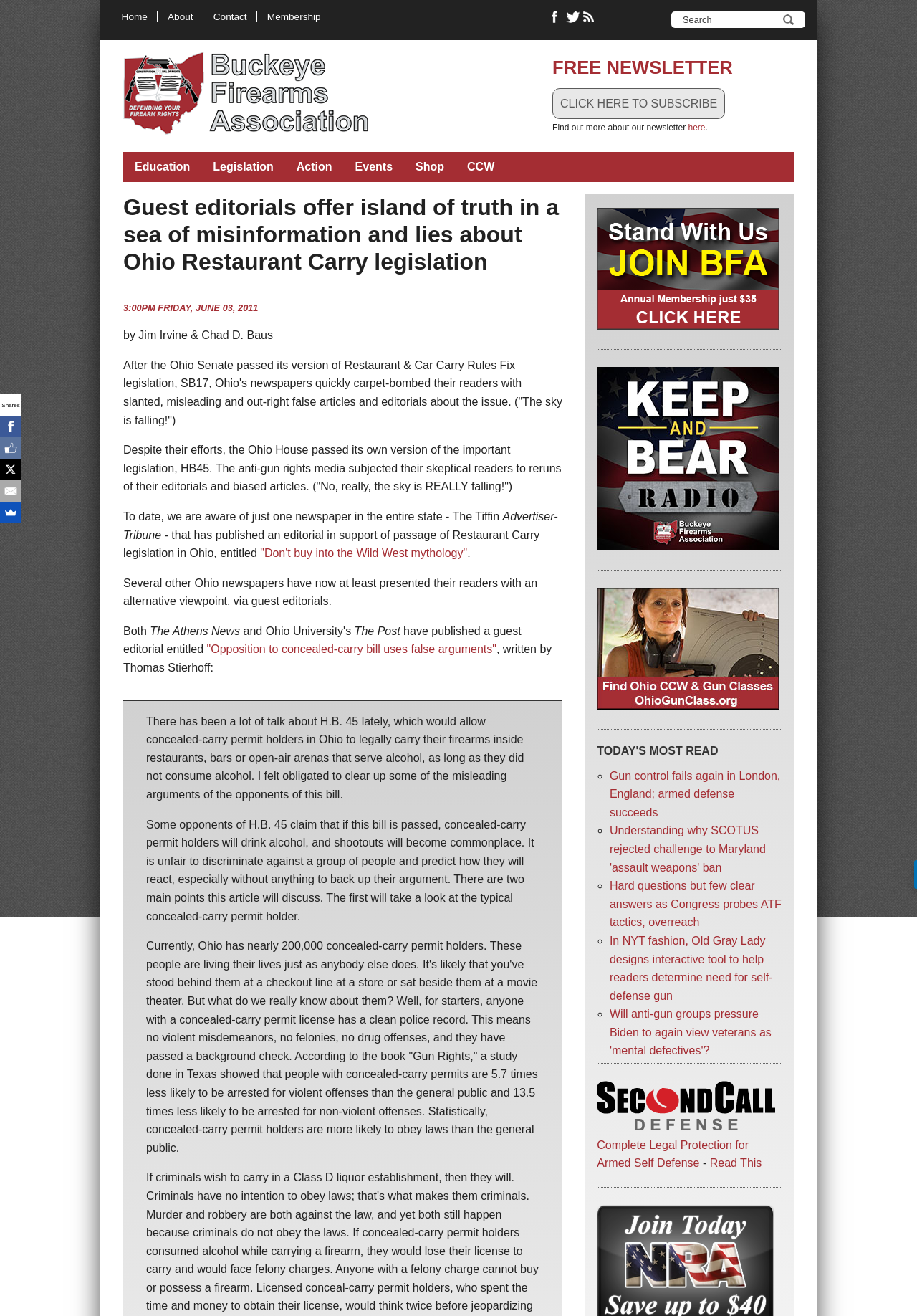Point out the bounding box coordinates of the section to click in order to follow this instruction: "Search for something".

[0.745, 0.009, 0.845, 0.021]